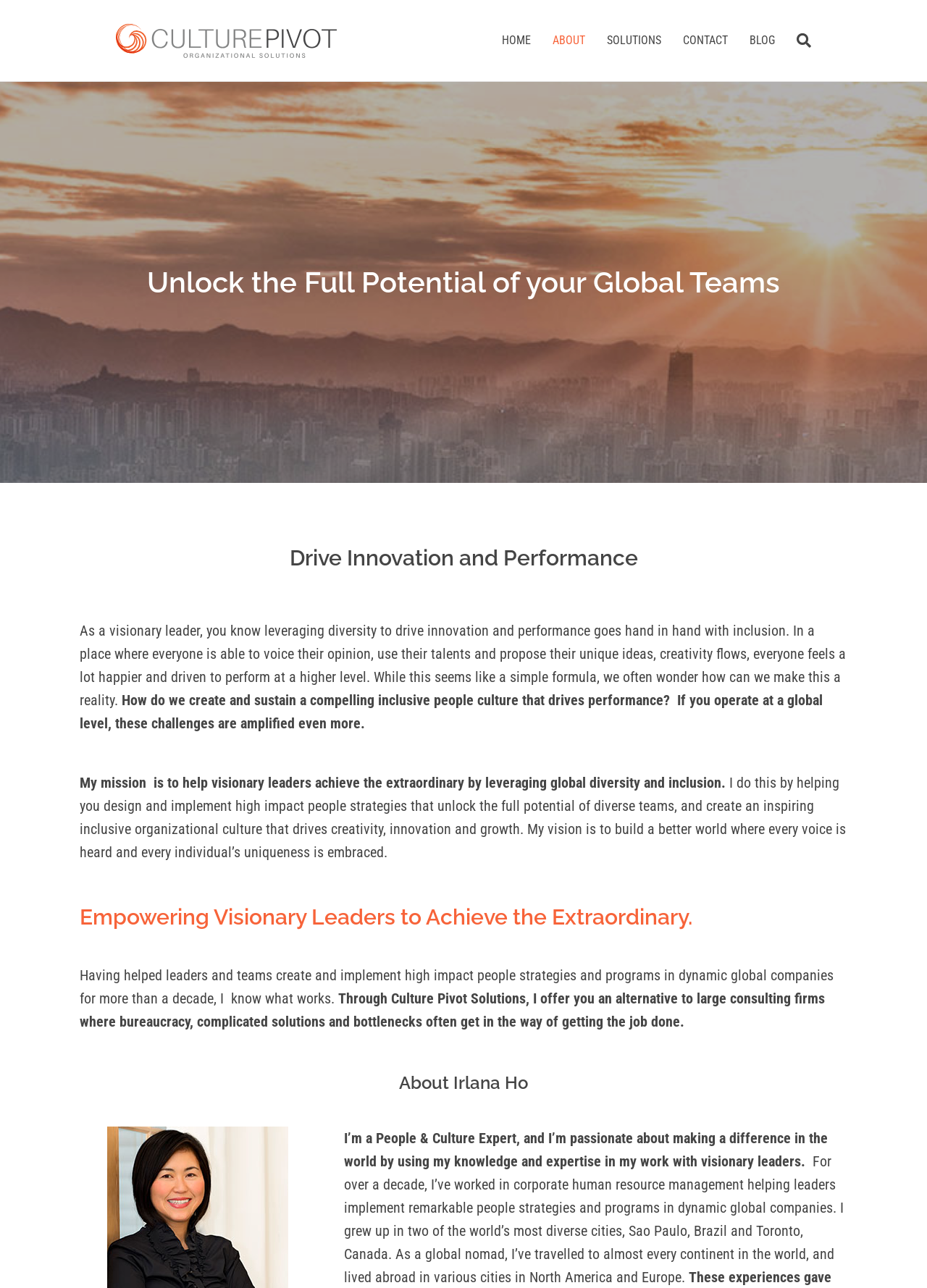Locate the bounding box coordinates of the UI element described by: "alt="Culture Pivot"". Provide the coordinates as four float numbers between 0 and 1, formatted as [left, top, right, bottom].

[0.125, 0.024, 0.363, 0.037]